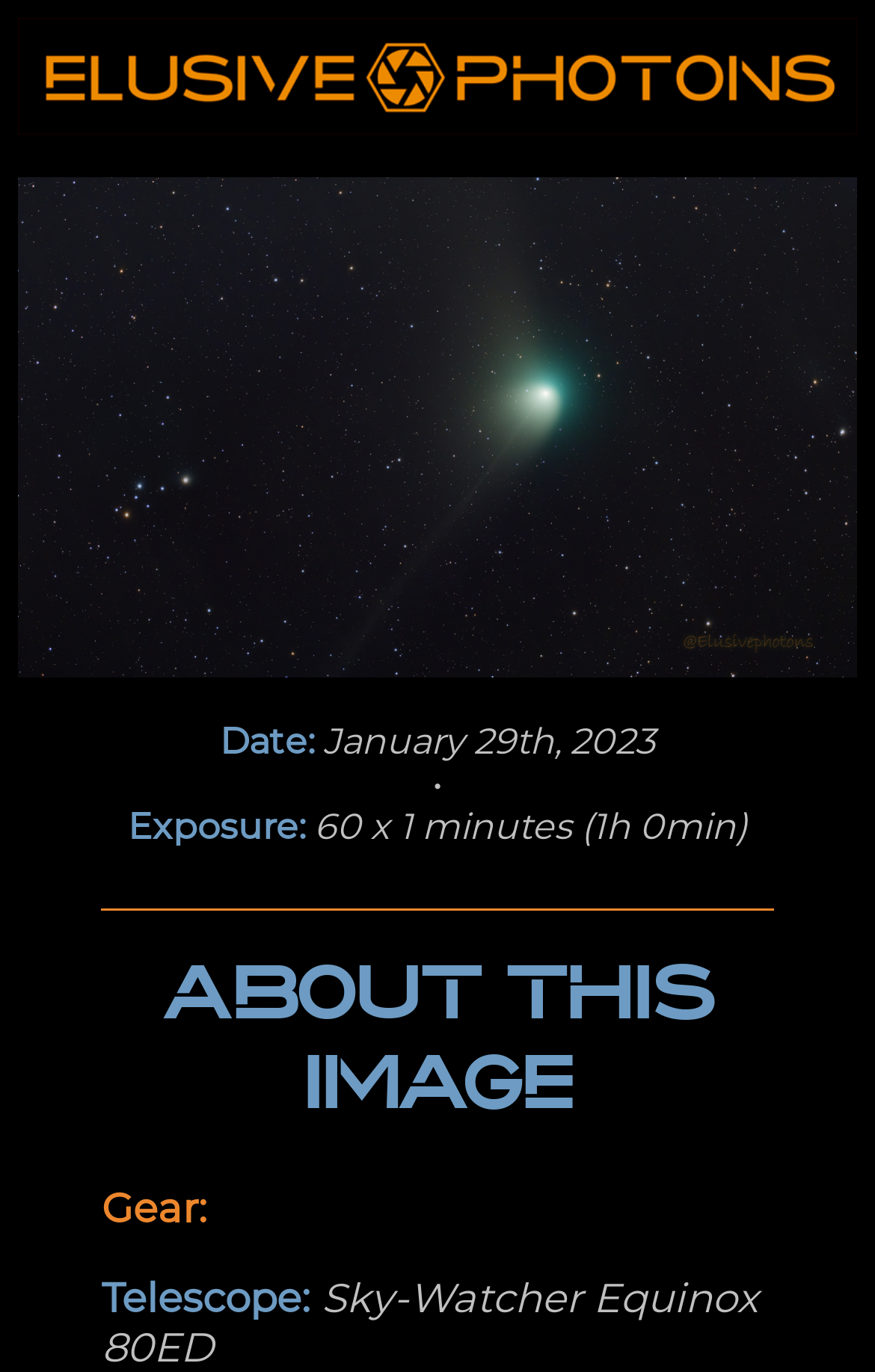Create a full and detailed caption for the entire webpage.

The webpage is about Comet C/2022 E3 ZTF. At the top, there is a link and an image that spans almost the entire width of the page. Below the image, there is a table with a single row and cell that contains another image. This image is accompanied by several pieces of text, including "Exposure: 60 x 1 minutes (1h 0min)", which is positioned to the right of the "Exposure:" label. 

Further down, there is a heading "About This Image" with a horizontal separator line below it. Below the separator, there are two more pieces of text: "Gear:" and "Telescope:", which are positioned near the top and bottom of the section, respectively.